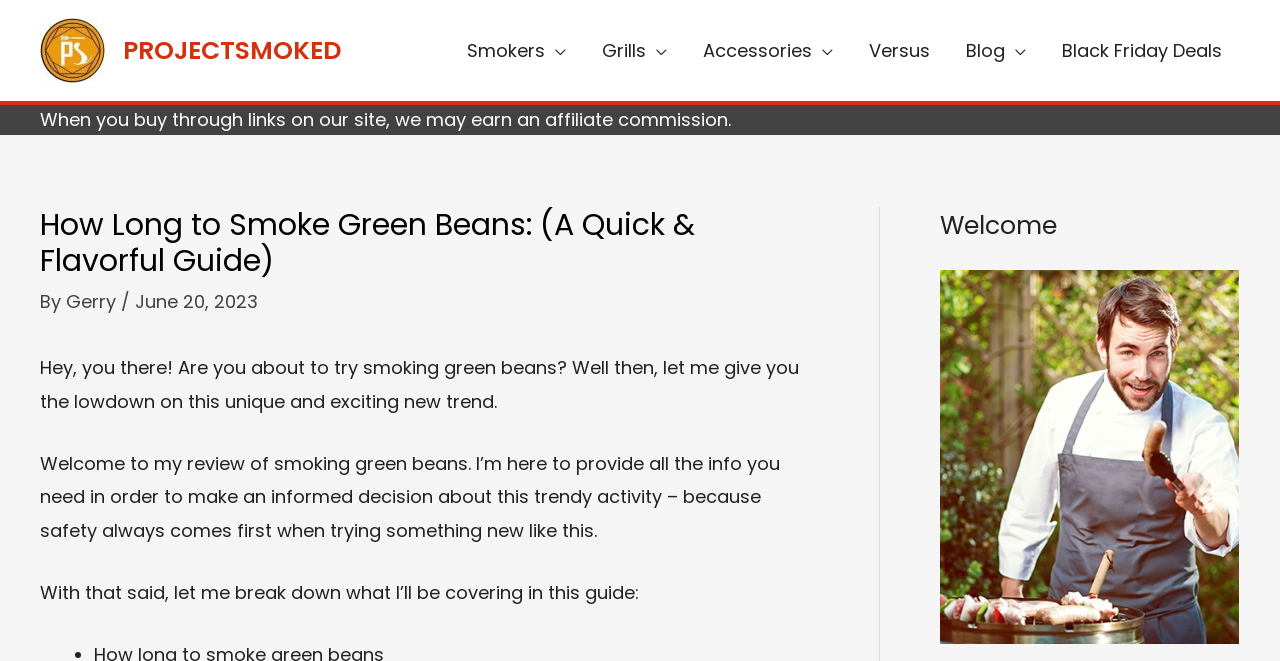Locate the bounding box of the UI element defined by this description: "Black Friday Deals". The coordinates should be given as four float numbers between 0 and 1, formatted as [left, top, right, bottom].

[0.816, 0.022, 0.969, 0.131]